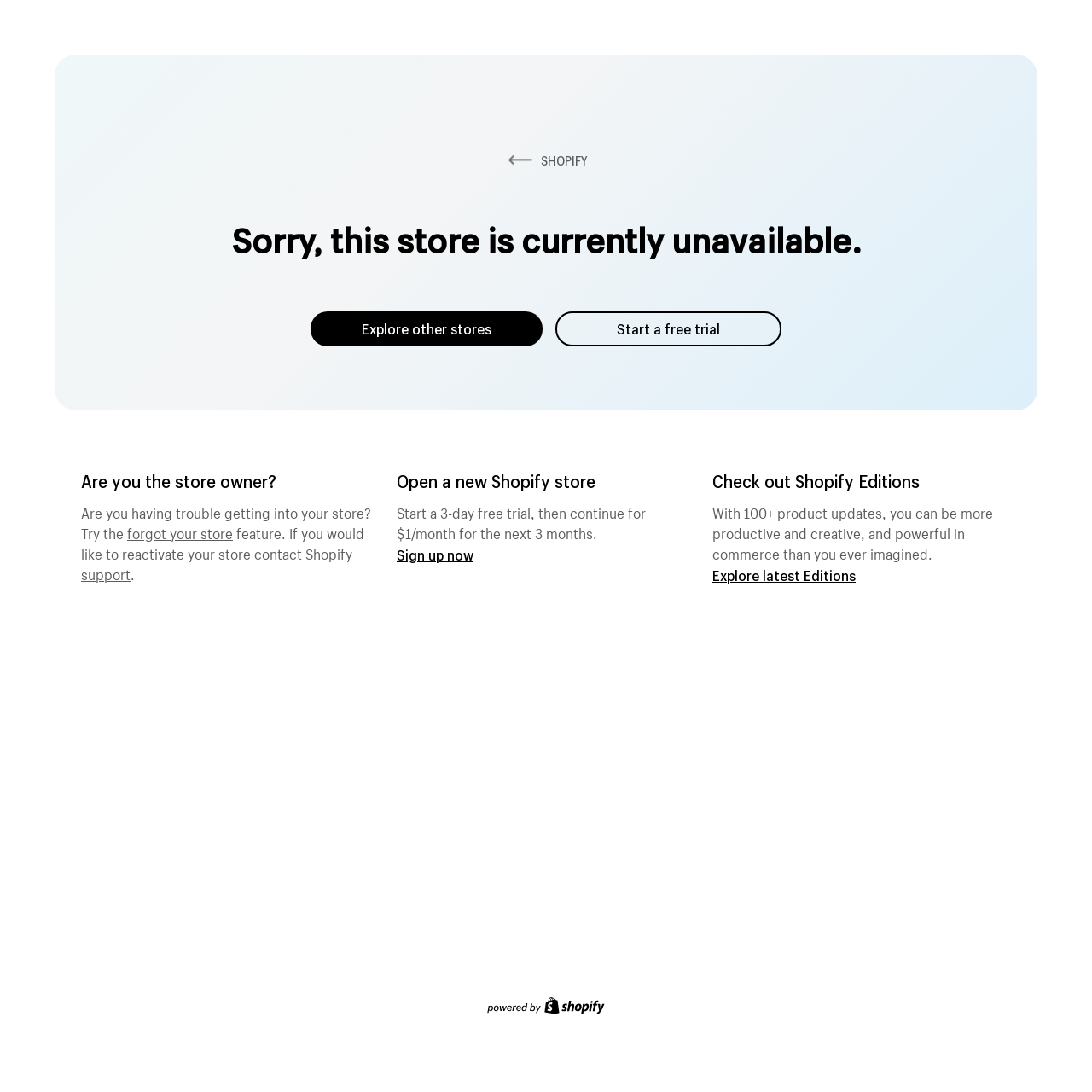Provide the bounding box coordinates of the HTML element this sentence describes: "SHOPIFY". The bounding box coordinates consist of four float numbers between 0 and 1, i.e., [left, top, right, bottom].

[0.462, 0.14, 0.538, 0.155]